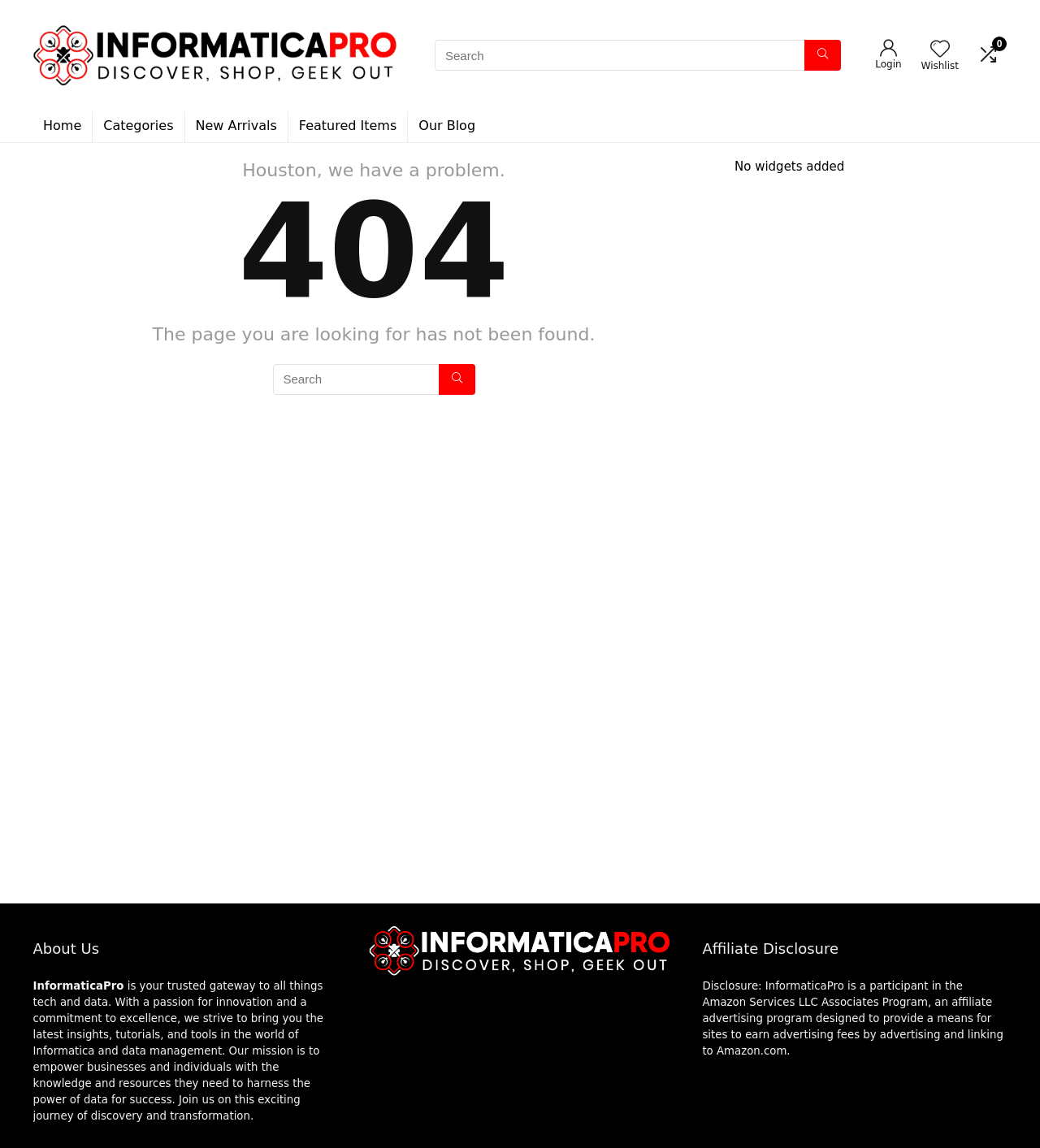Answer the following query with a single word or phrase:
What is the name of the website?

InformaticaPro